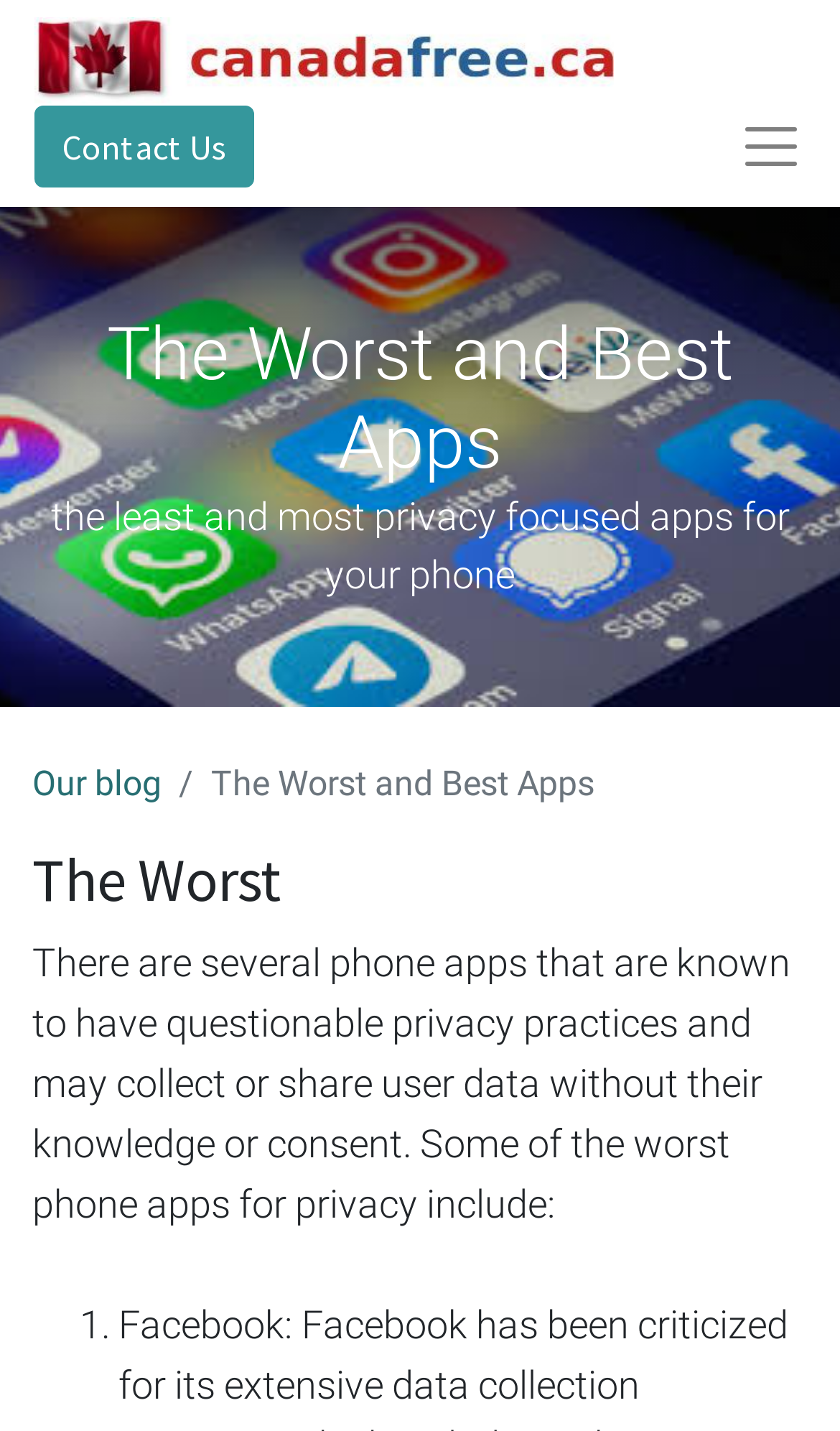What is the purpose of the apps mentioned?
Using the image, provide a detailed and thorough answer to the question.

I inferred the purpose of the apps mentioned by reading the introductory text, which talks about phone apps with questionable privacy practices.